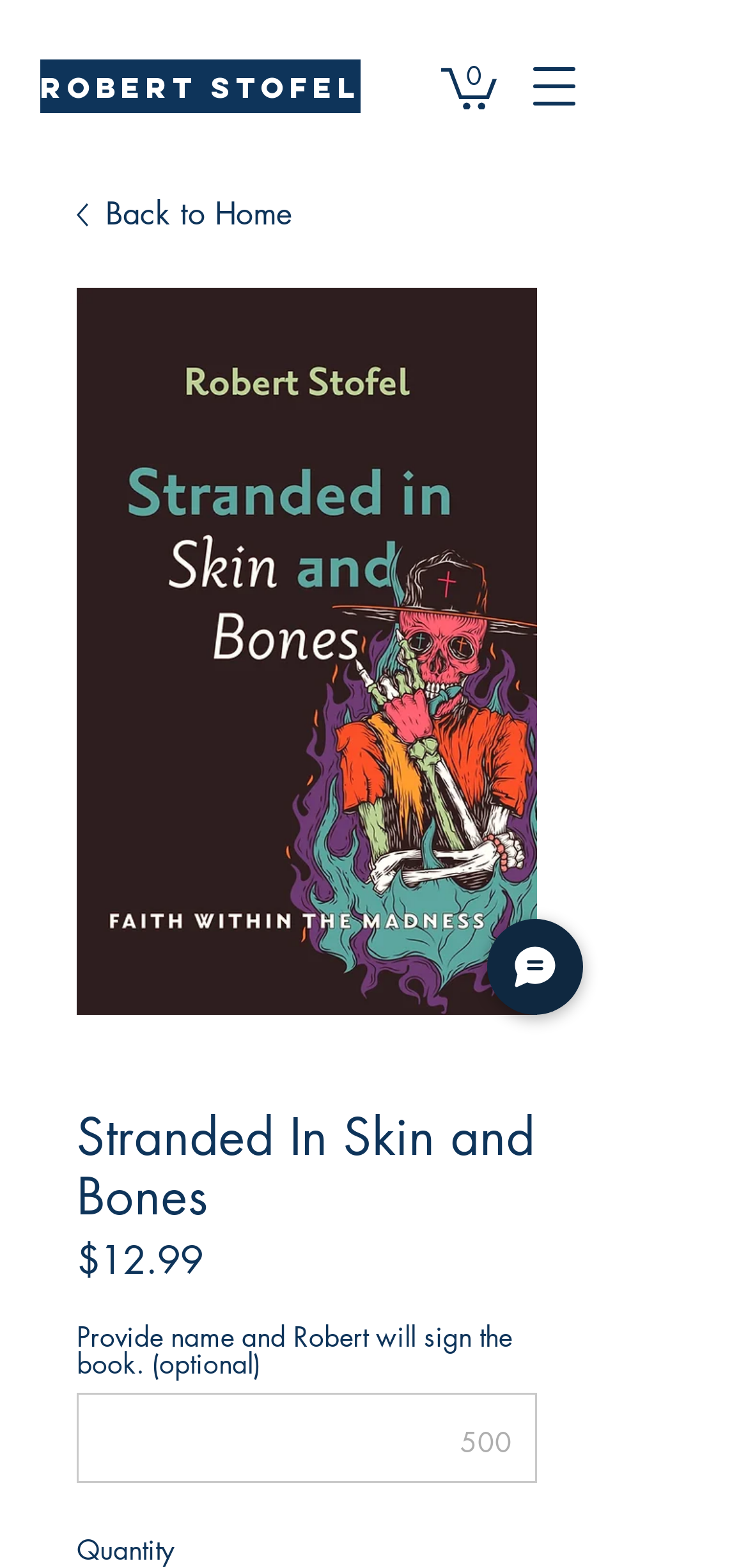Deliver a detailed narrative of the webpage's visual and textual elements.

The webpage is about a book titled "Stranded In Skin and Bones" and appears to be a product page on a bookstore website. At the top left, there is a link to "Robert Stofel", possibly the author's name. Next to it, on the top right, is a link to a cart with 0 items, accompanied by an SVG icon. 

On the top right corner, there is a button to open a navigation menu, which contains a link to go back to the home page, accompanied by a small image. Below this link, there is a larger image of the book cover, titled "Stranded In Skin and Bones". 

The book title is also presented as a heading, followed by the price of $12.99. There is an option to provide a name for the author, Robert, to sign the book, and a text box to input the name. Below this, there is a field to select the quantity of the book. 

At the bottom right, there is a button labeled "Chat", accompanied by a small image. Overall, the webpage is focused on presenting the book and providing options for purchasing it.